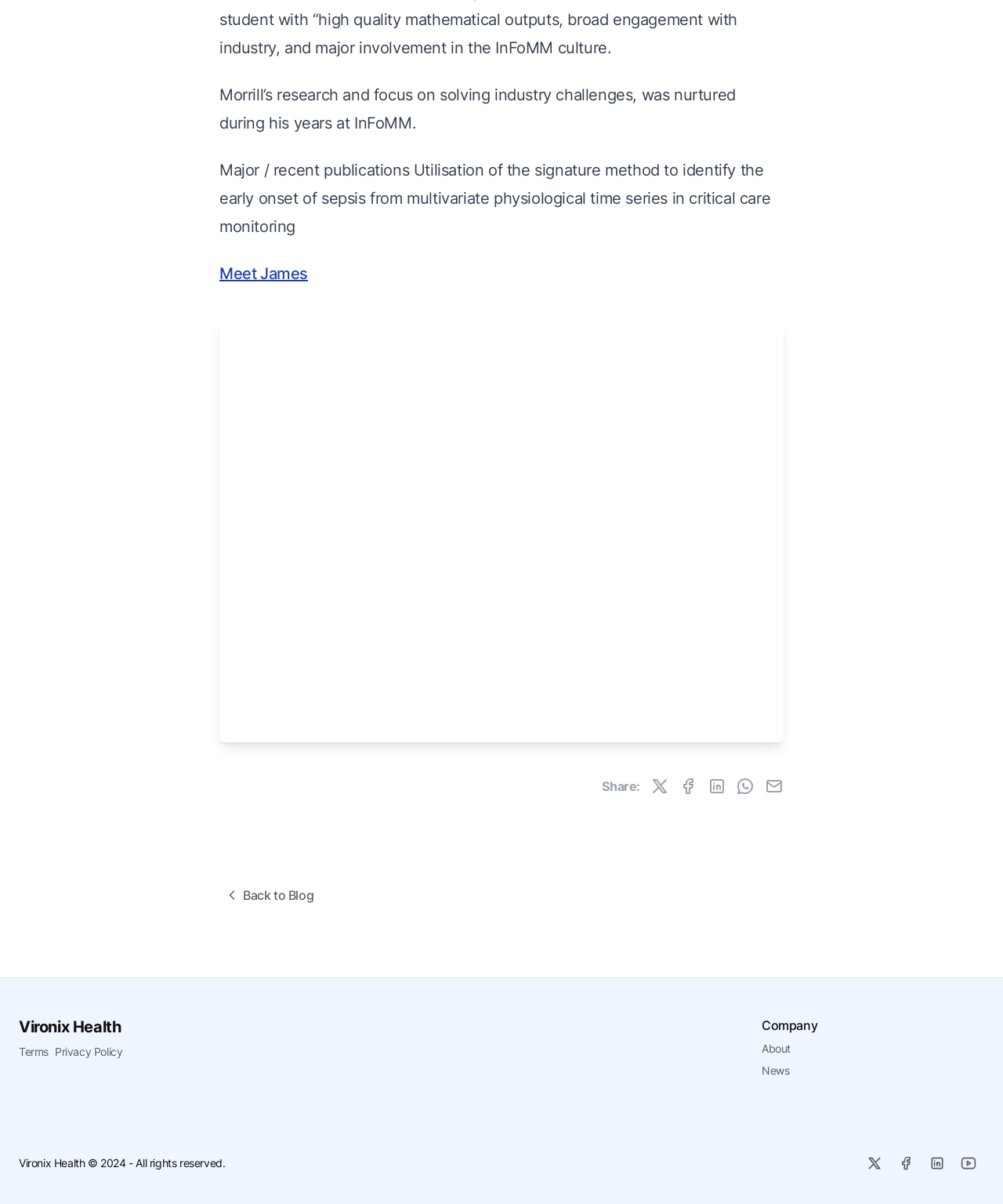Please reply to the following question with a single word or a short phrase:
What is the purpose of the buttons at the bottom?

Share